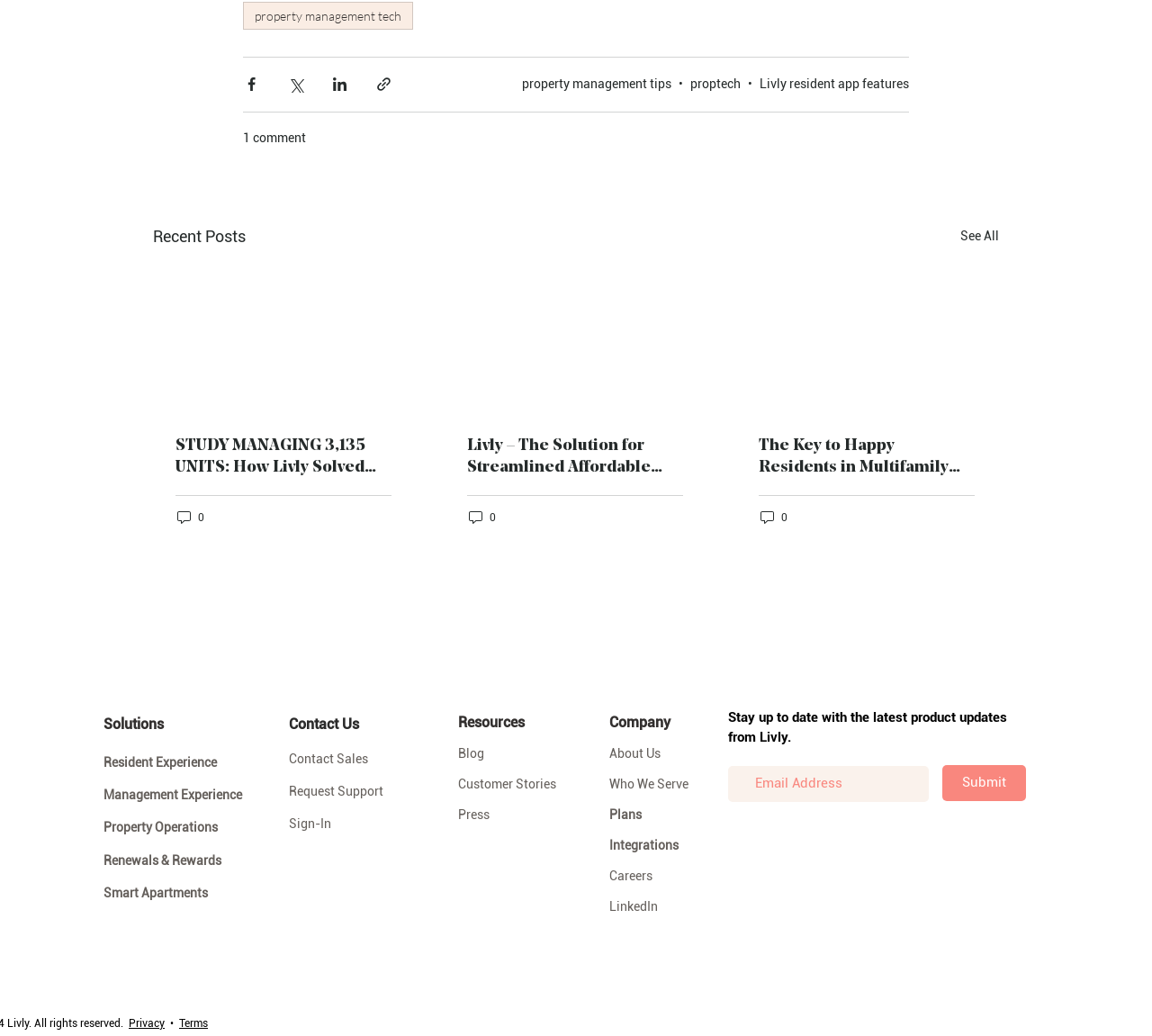Answer the question below using just one word or a short phrase: 
What is the name of the company?

Livly